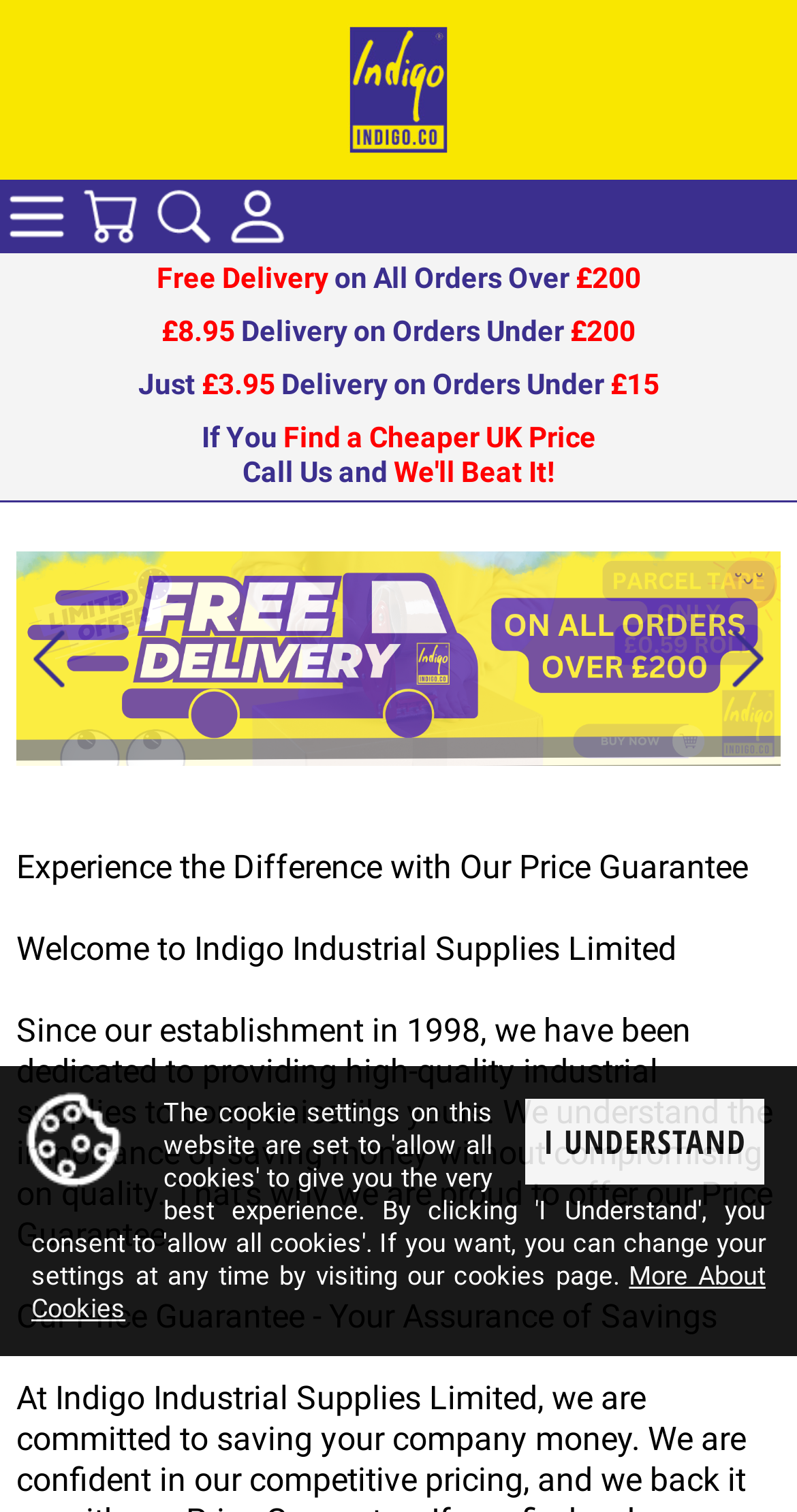Determine the bounding box coordinates of the clickable element to complete this instruction: "Browse categories". Provide the coordinates in the format of four float numbers between 0 and 1, [left, top, right, bottom].

[0.0, 0.119, 0.092, 0.167]